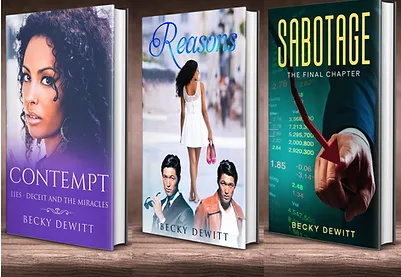Provide a comprehensive description of the image.

The image showcases three captivating book covers by Becky DeWitt, prominently displayed on a sleek background. 

1. **Contempt**: The cover features a striking portrait of a woman with an intense expression, evoking themes of intrigue, lies, and miracles. The title is elegantly positioned at the top, inviting readers into a world of emotion and drama.

2. **Reasons**: This cover presents a more serene scene, depicting a woman in a flowing dress, set against a bustling backdrop. With the title written in stylish blue, it suggests a narrative filled with personal reflections and connections.

3. **Sabotage**: The final cover conveys a sense of urgency and tension, utilizing a dark color scheme. Bold graphics and a compelling title encapsulate themes of conflict and resolution, enhanced by visual elements hinting at financial or strategic undertones.

Overall, these covers collectively highlight Becky DeWitt's ability to blend emotional depth with suspenseful storytelling, enticing readers to explore the narratives within.